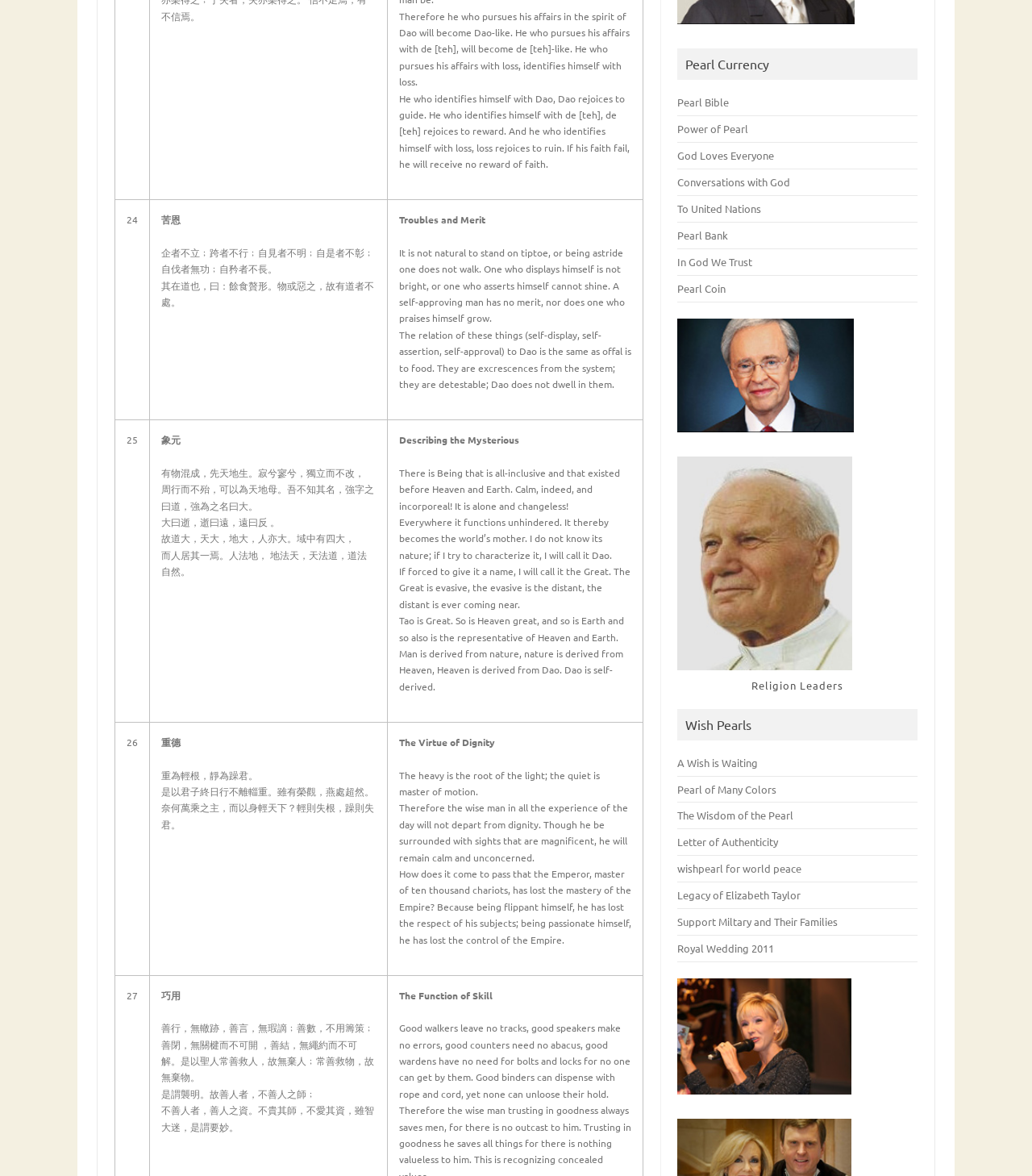Determine the bounding box coordinates of the region that needs to be clicked to achieve the task: "View the 'Religion Leaders' figure".

[0.657, 0.388, 0.889, 0.589]